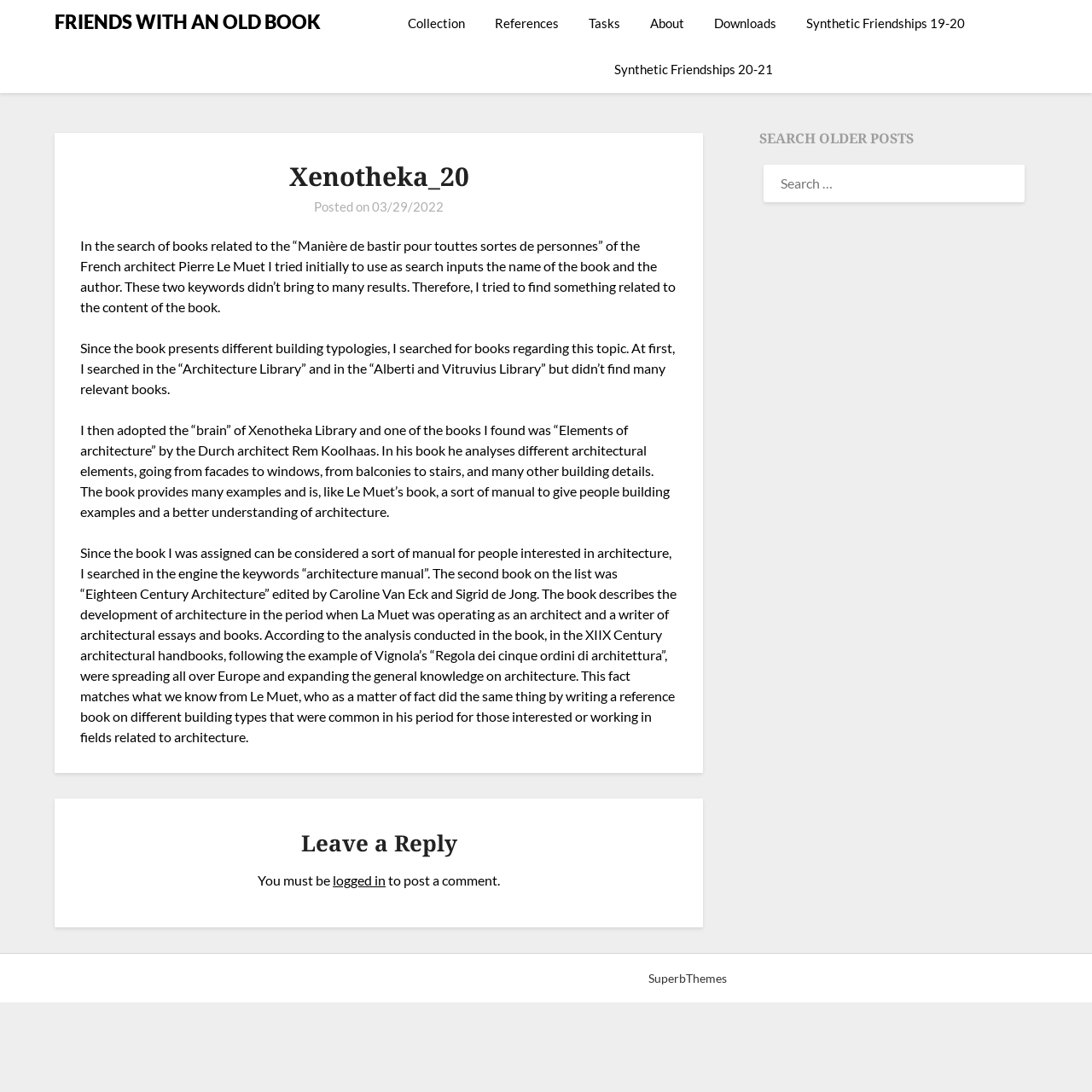Pinpoint the bounding box coordinates of the clickable element to carry out the following instruction: "Read the 'About' page."

[0.583, 0.0, 0.639, 0.042]